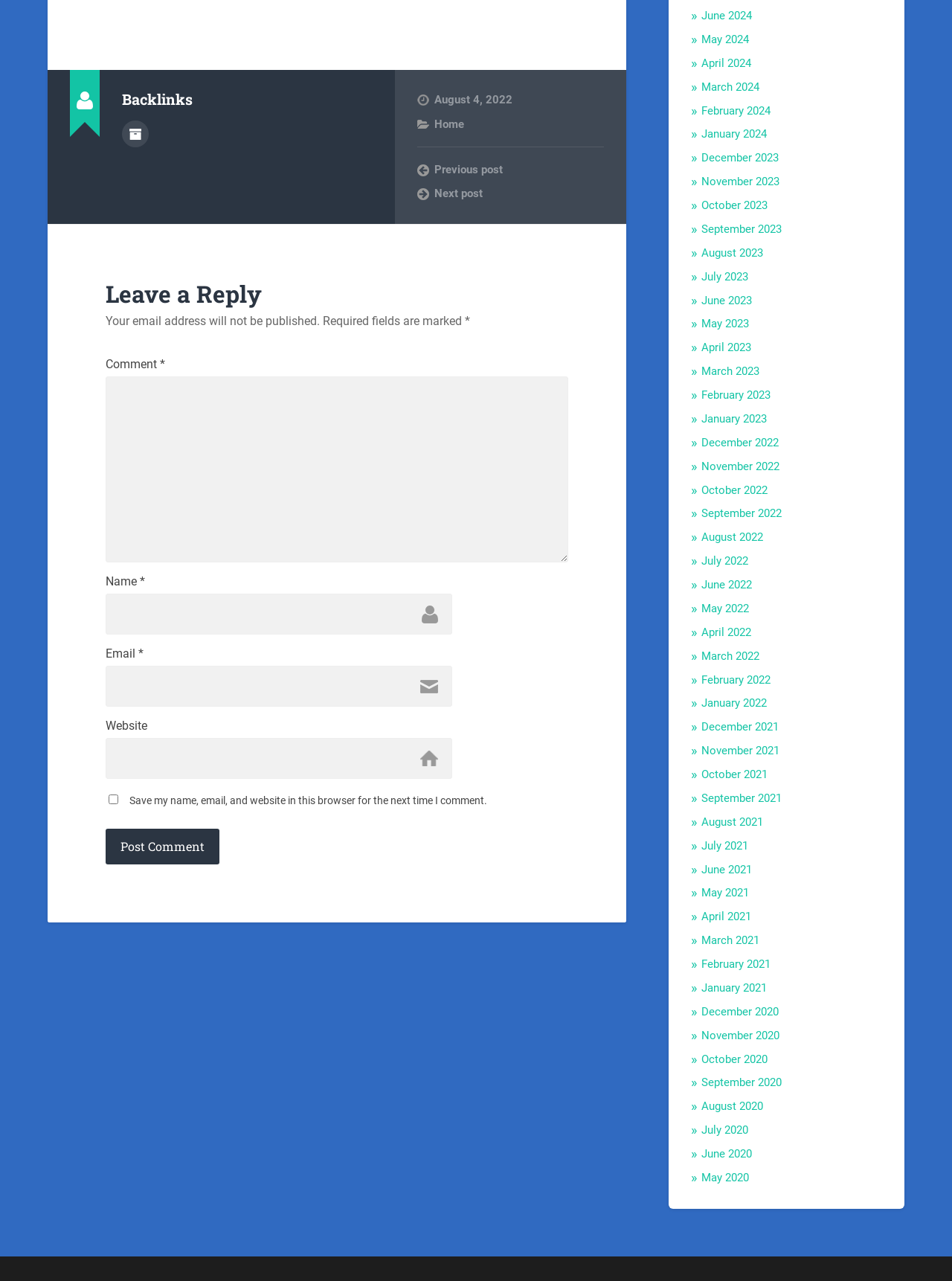Determine the bounding box for the UI element as described: "parent_node: Website name="url"". The coordinates should be represented as four float numbers between 0 and 1, formatted as [left, top, right, bottom].

[0.111, 0.576, 0.475, 0.608]